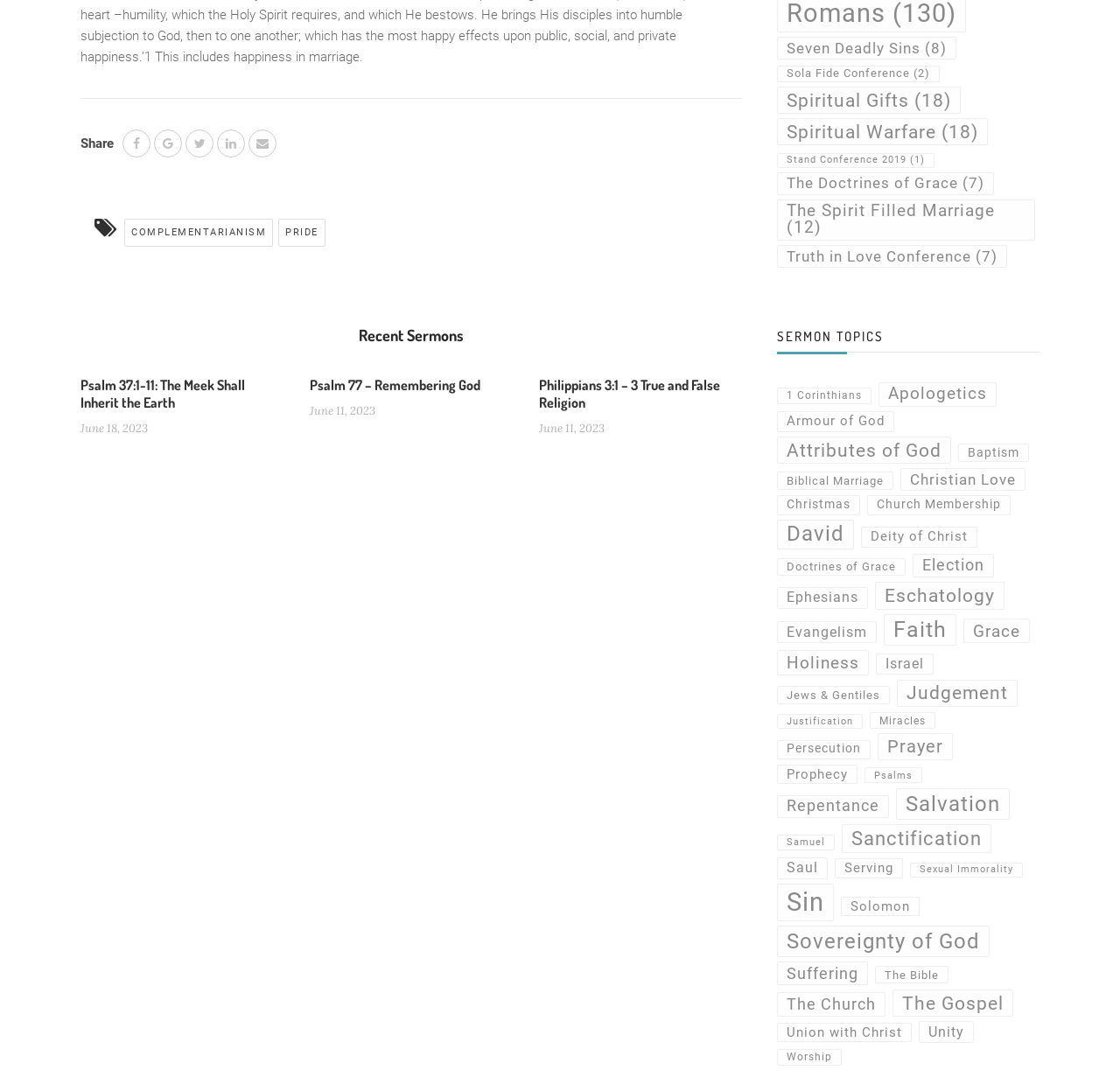What is the date of the second sermon in the 'Recent Sermons' section?
Answer with a single word or short phrase according to what you see in the image.

June 11, 2023